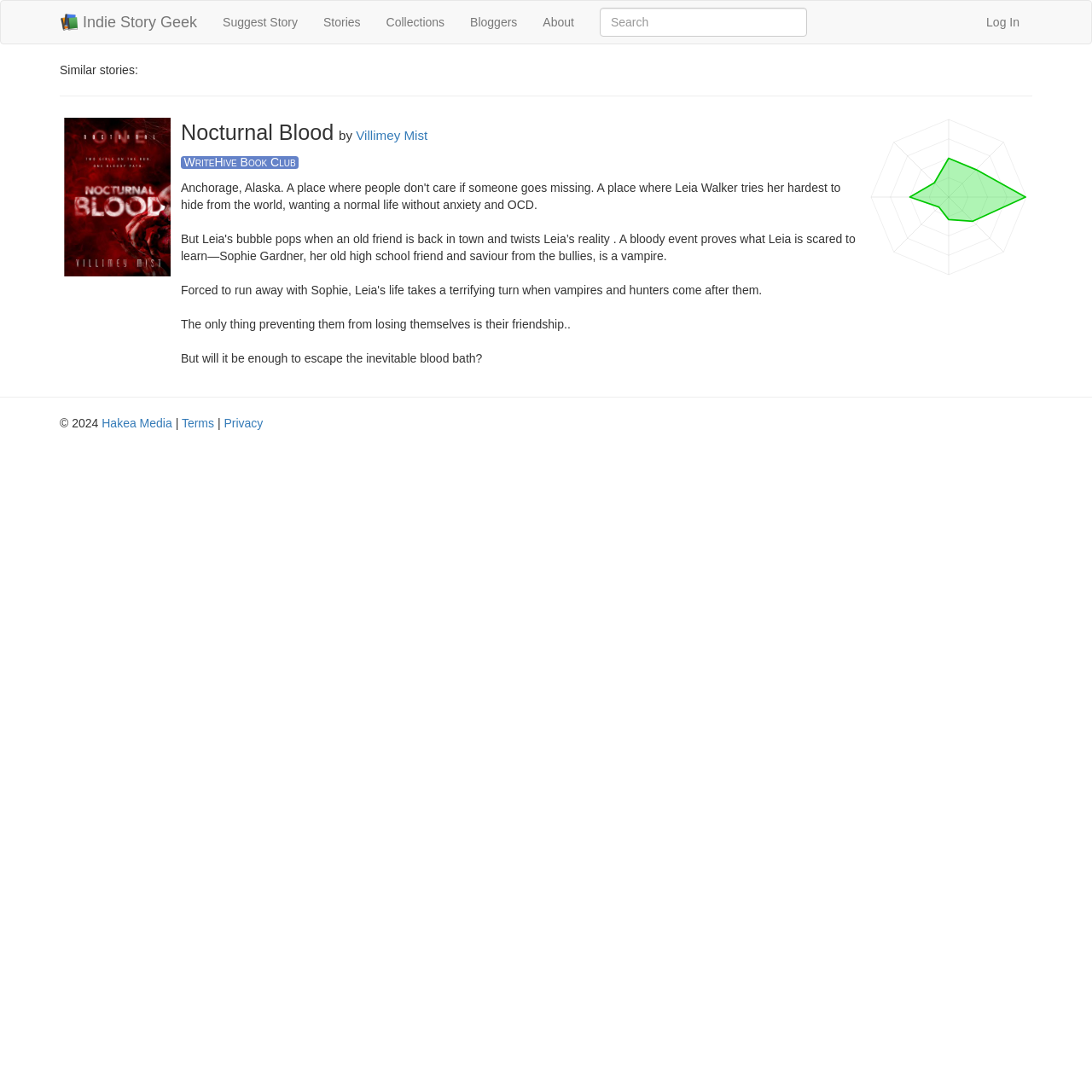Locate the bounding box coordinates of the area where you should click to accomplish the instruction: "Read the story 'Nocturnal Blood'".

[0.059, 0.173, 0.156, 0.186]